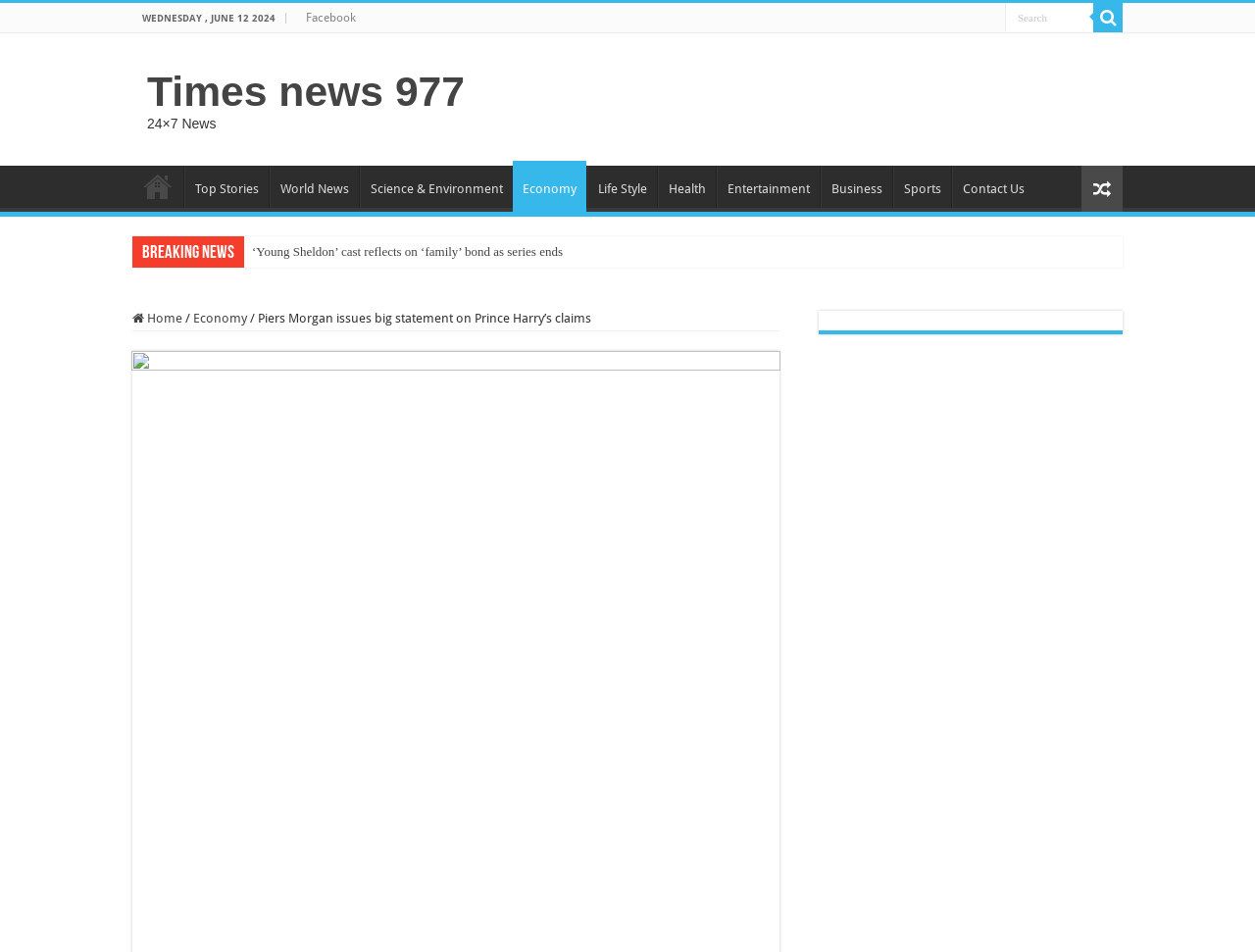Give a one-word or phrase response to the following question: How many categories of news are displayed on the webpage?

12